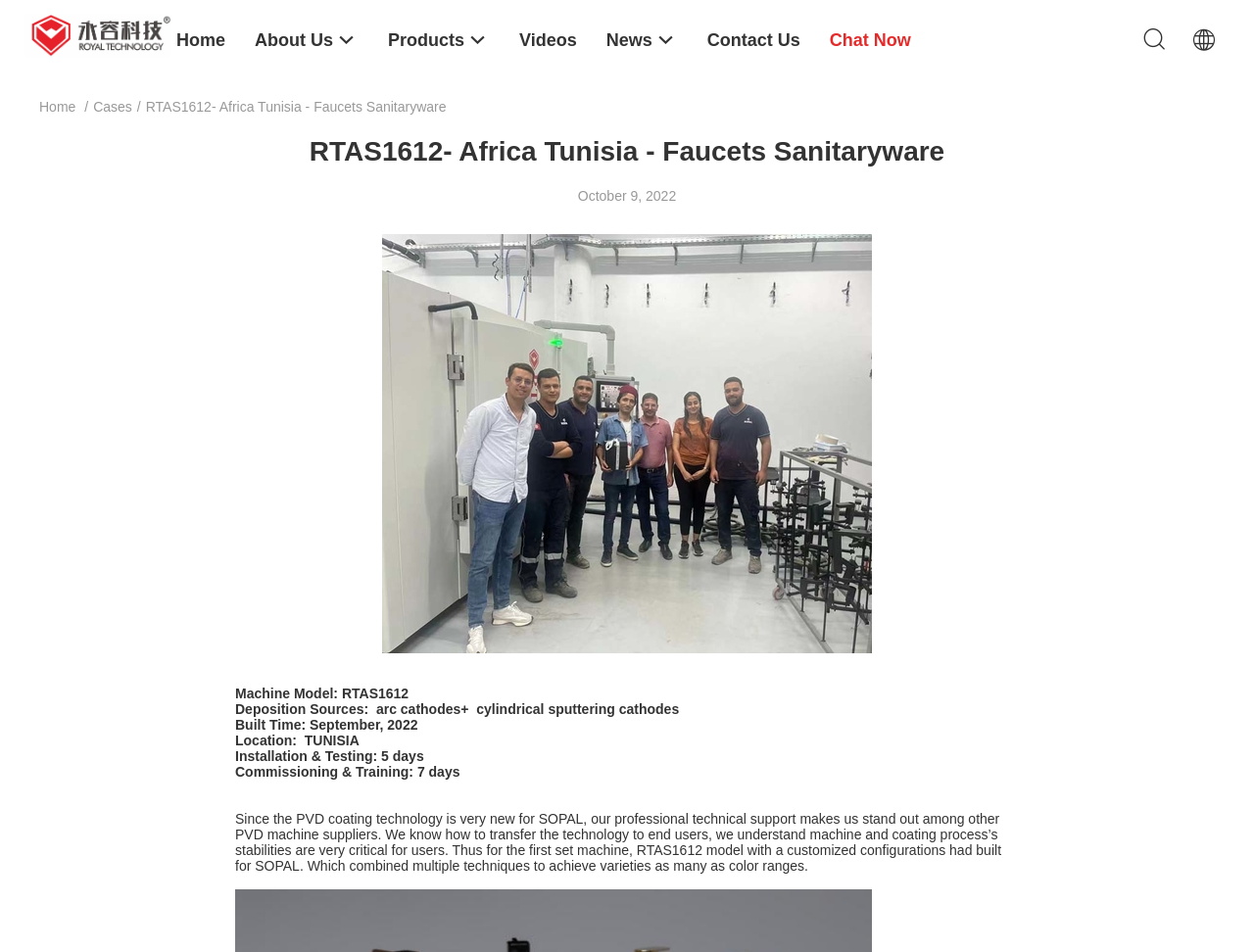What is the location of the machine?
Please provide a comprehensive answer based on the contents of the image.

I found the location of the machine by reading the text 'Location: TUNISIA' which is located below the image of the machine.